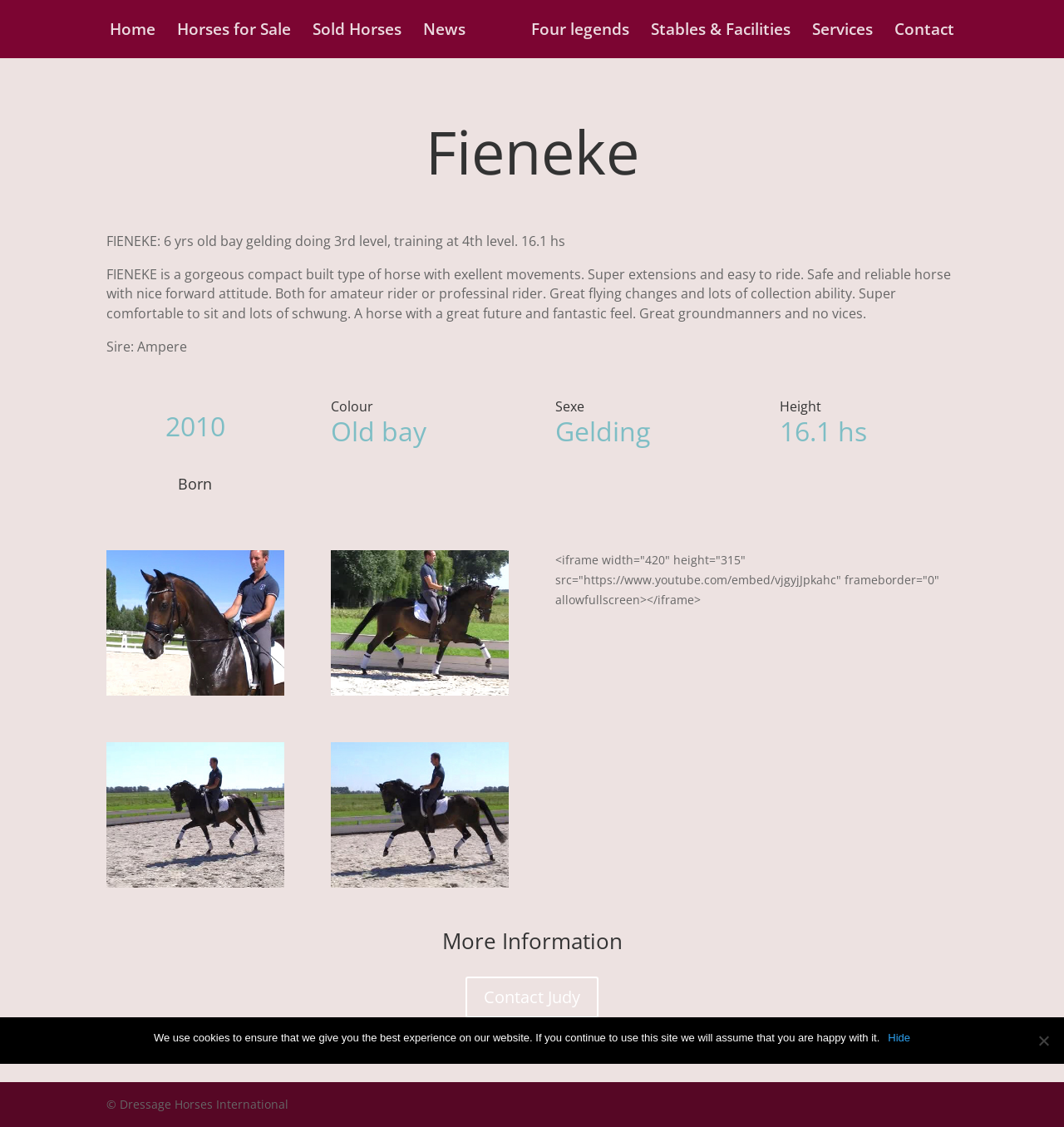Determine the bounding box coordinates of the clickable region to carry out the instruction: "Click Home".

[0.103, 0.021, 0.146, 0.052]